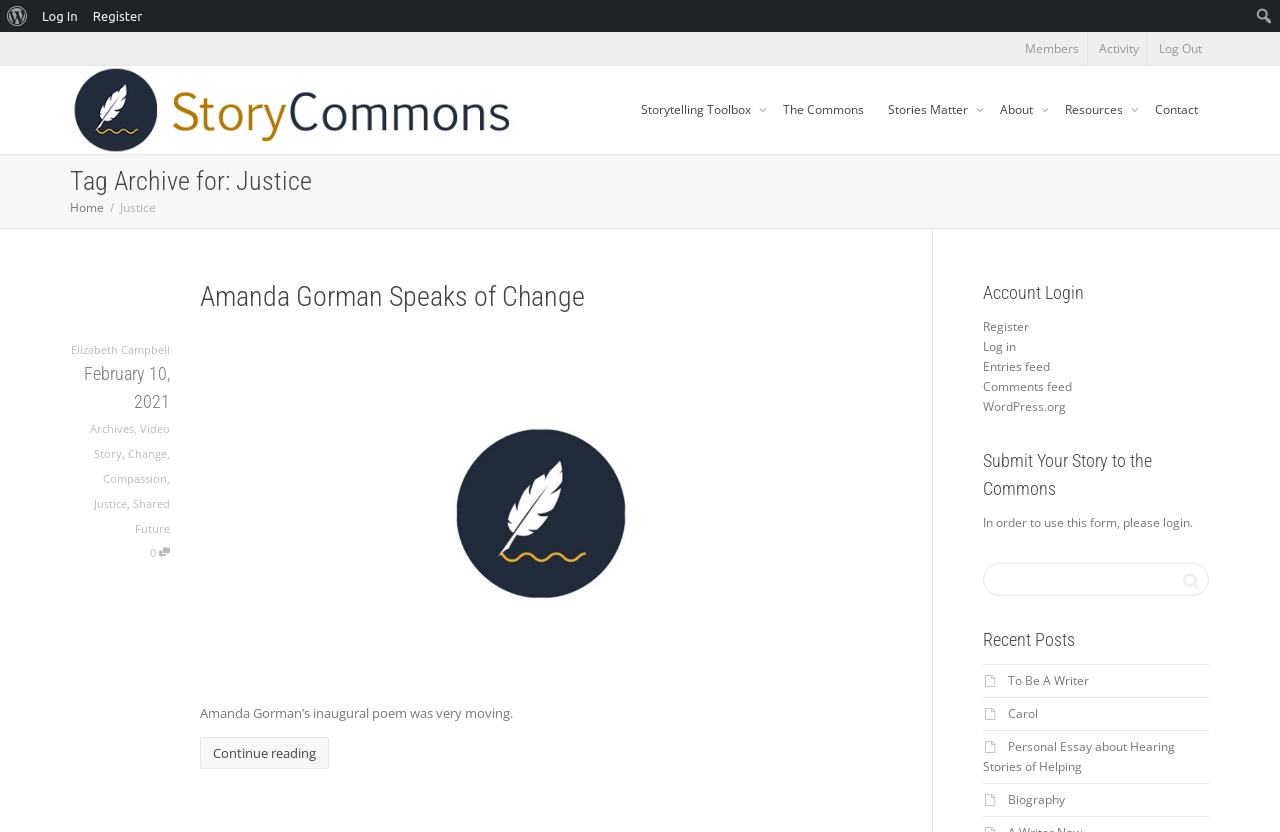Give the bounding box coordinates for this UI element: "Register". The coordinates should be four float numbers between 0 and 1, arranged as [left, top, right, bottom].

[0.067, 0.0, 0.117, 0.038]